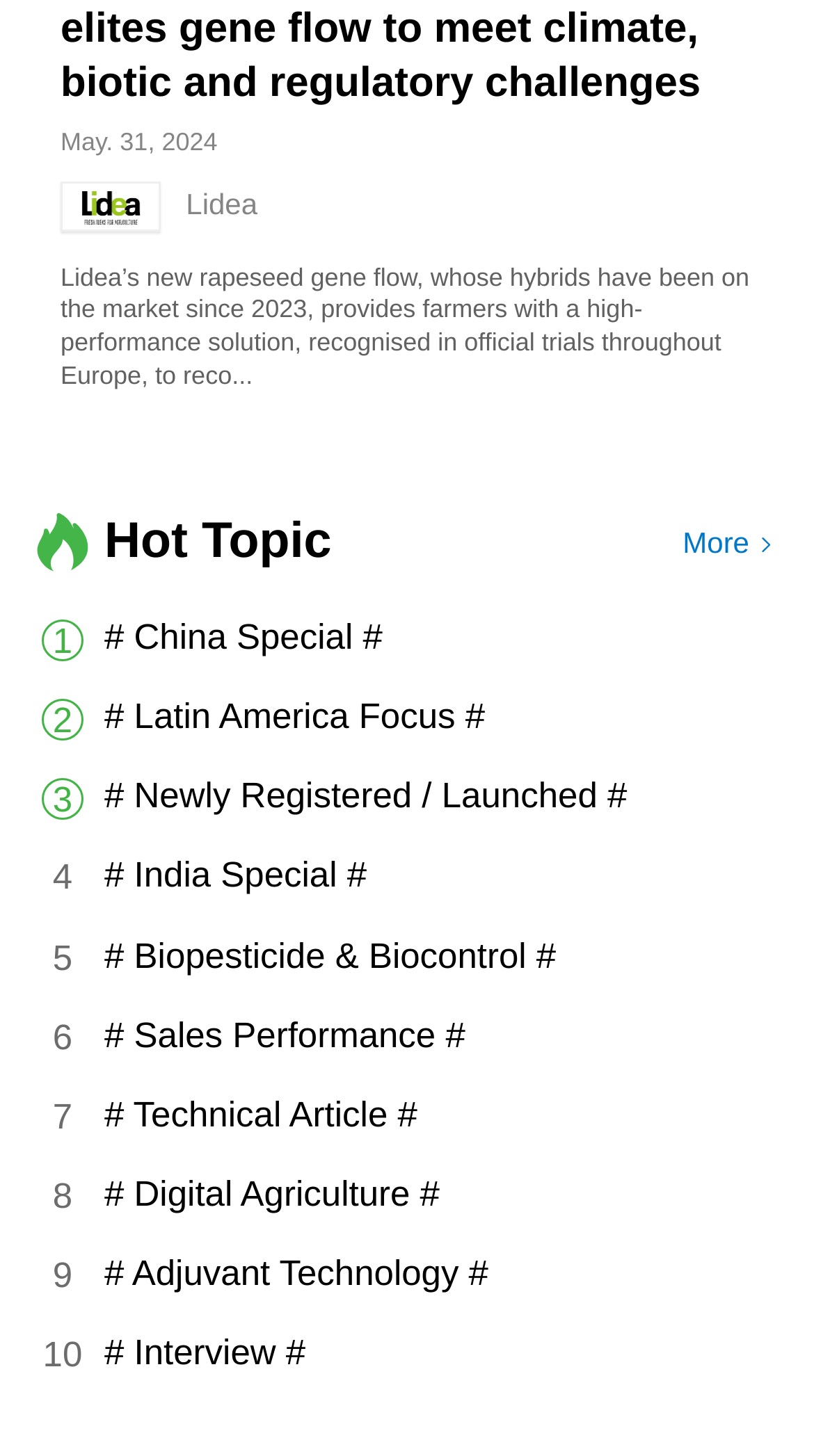Determine the bounding box coordinates of the clickable element to complete this instruction: "Click on the link to learn more about Lidea". Provide the coordinates in the format of four float numbers between 0 and 1, [left, top, right, bottom].

[0.228, 0.128, 0.316, 0.151]